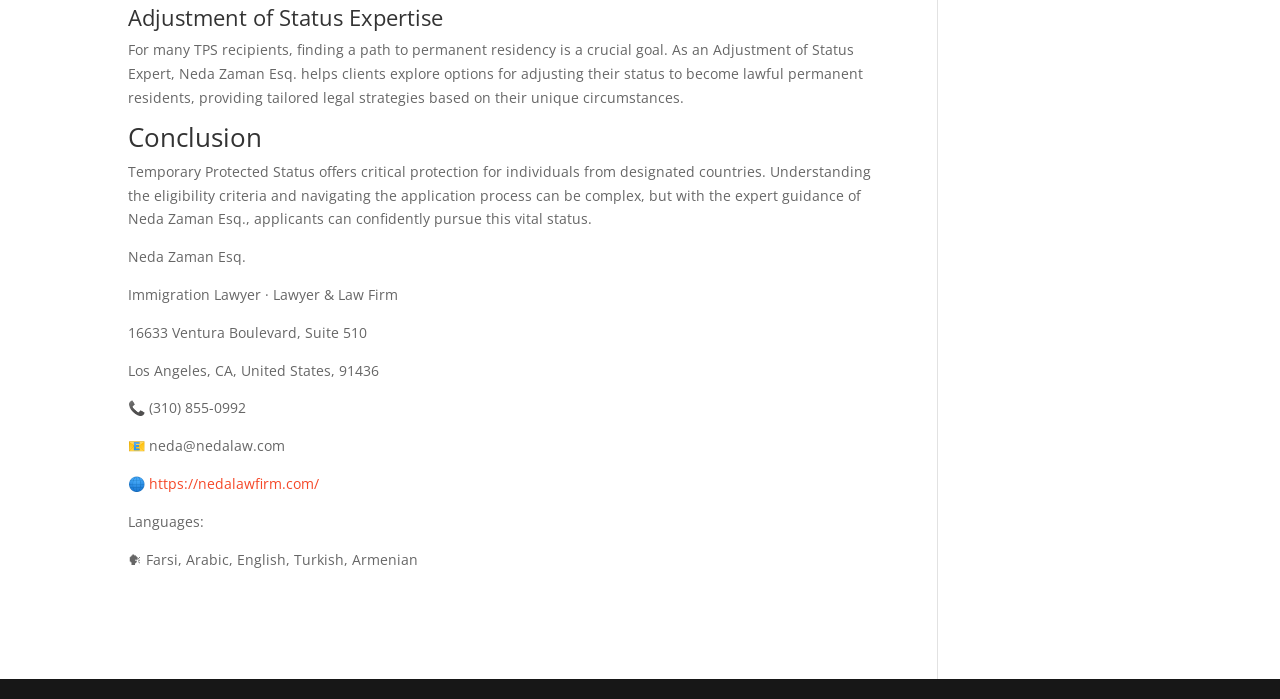What is the website of Neda Zaman Esq.'s law firm?
Using the visual information from the image, give a one-word or short-phrase answer.

https://nedalawfirm.com/